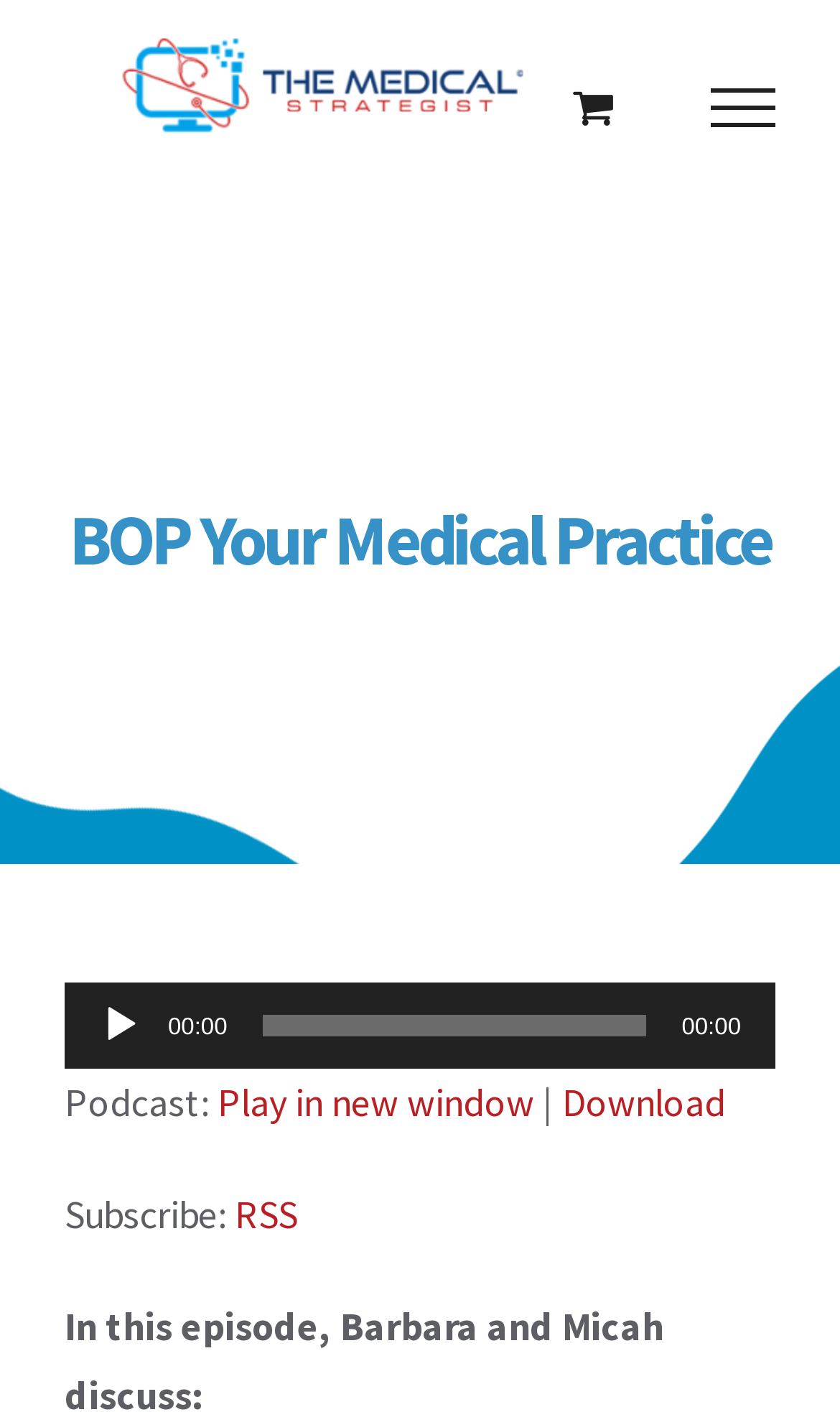Can you determine the bounding box coordinates of the area that needs to be clicked to fulfill the following instruction: "Toggle the menu"?

[0.788, 0.063, 0.981, 0.091]